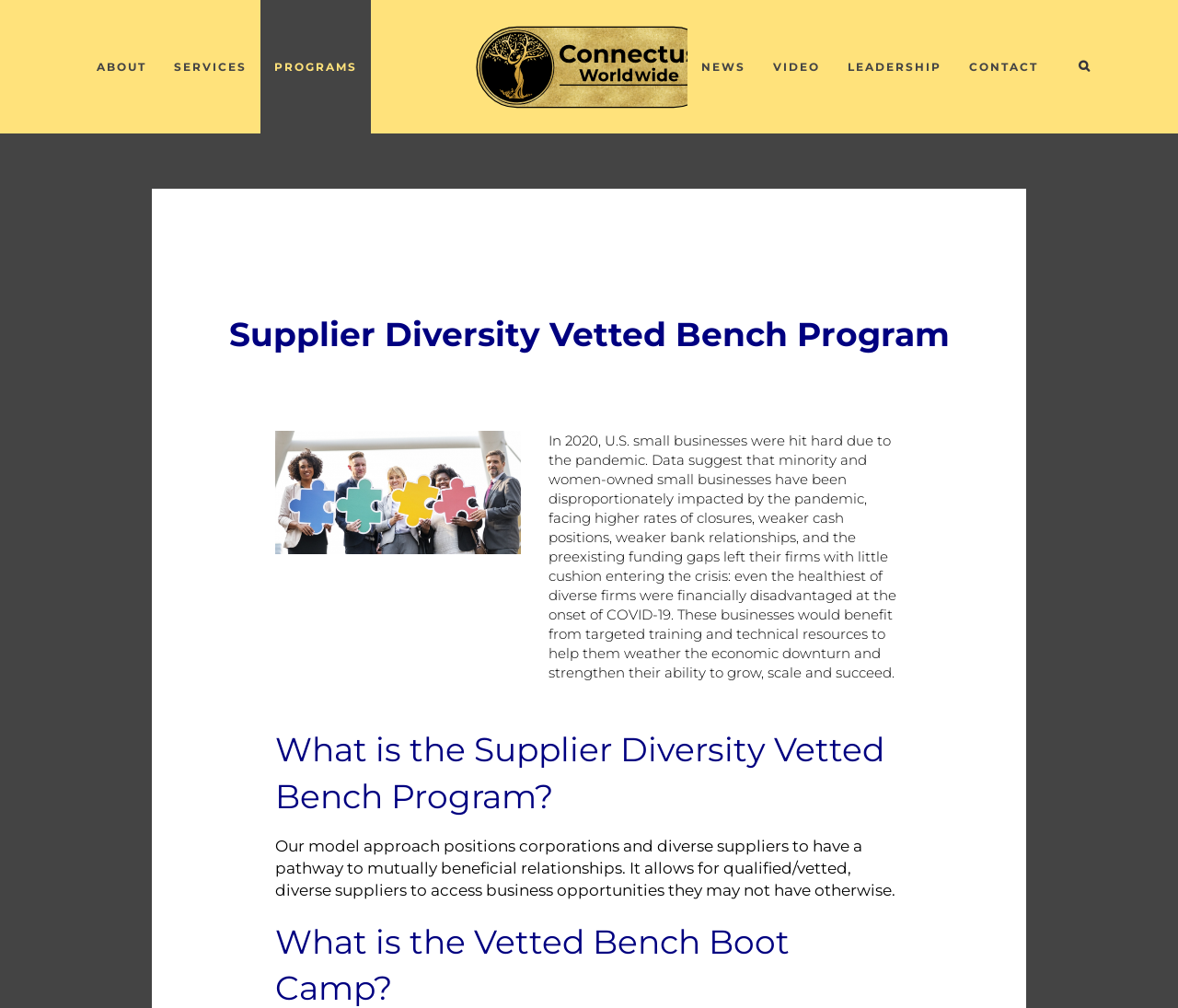Locate the bounding box coordinates of the UI element described by: "alt="Connectus World Wide"". The bounding box coordinates should consist of four float numbers between 0 and 1, i.e., [left, top, right, bottom].

[0.389, 0.0, 0.611, 0.132]